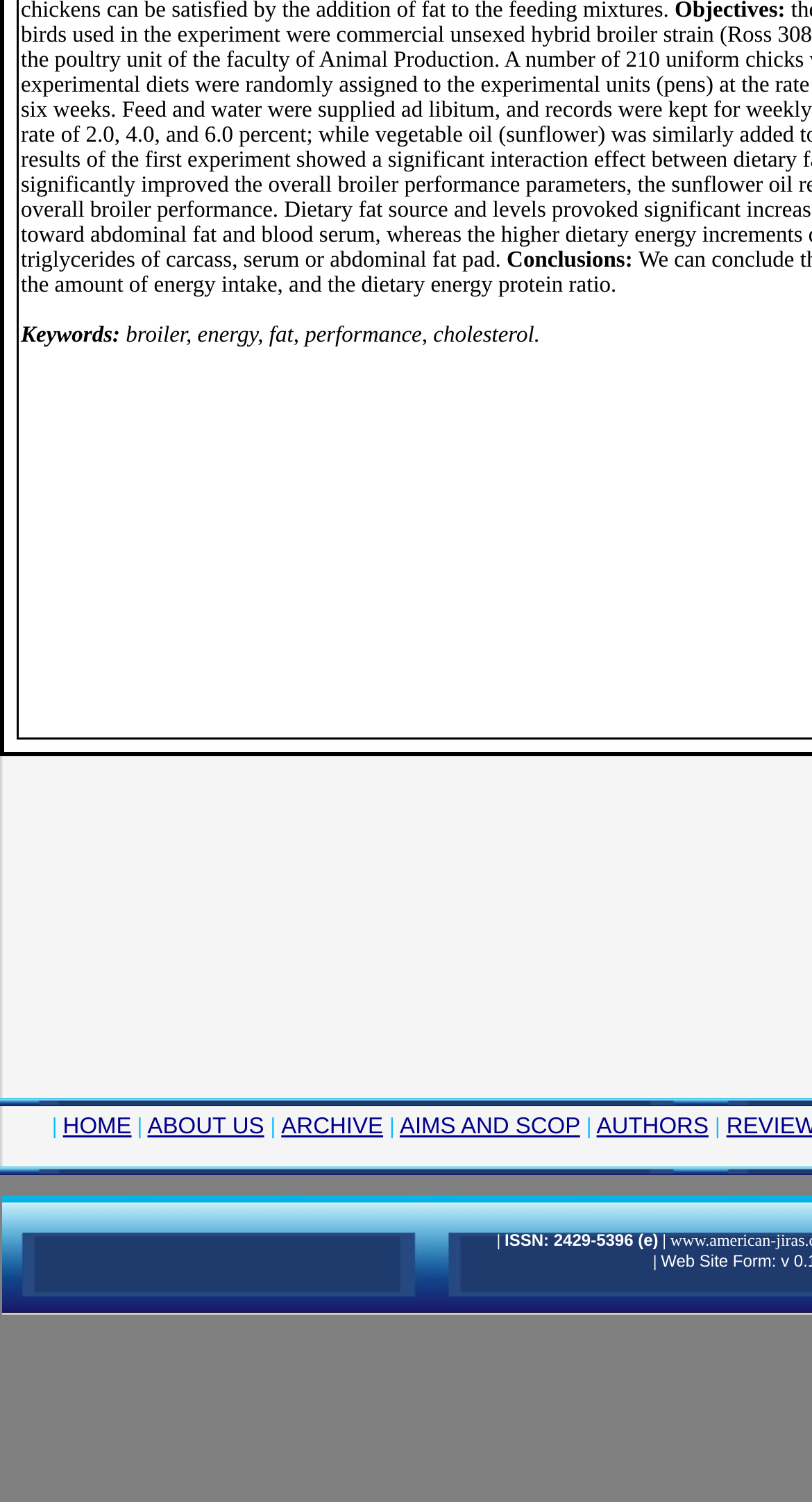Identify the bounding box for the UI element described as: "ARCHIVE". The coordinates should be four float numbers between 0 and 1, i.e., [left, top, right, bottom].

[0.346, 0.742, 0.472, 0.759]